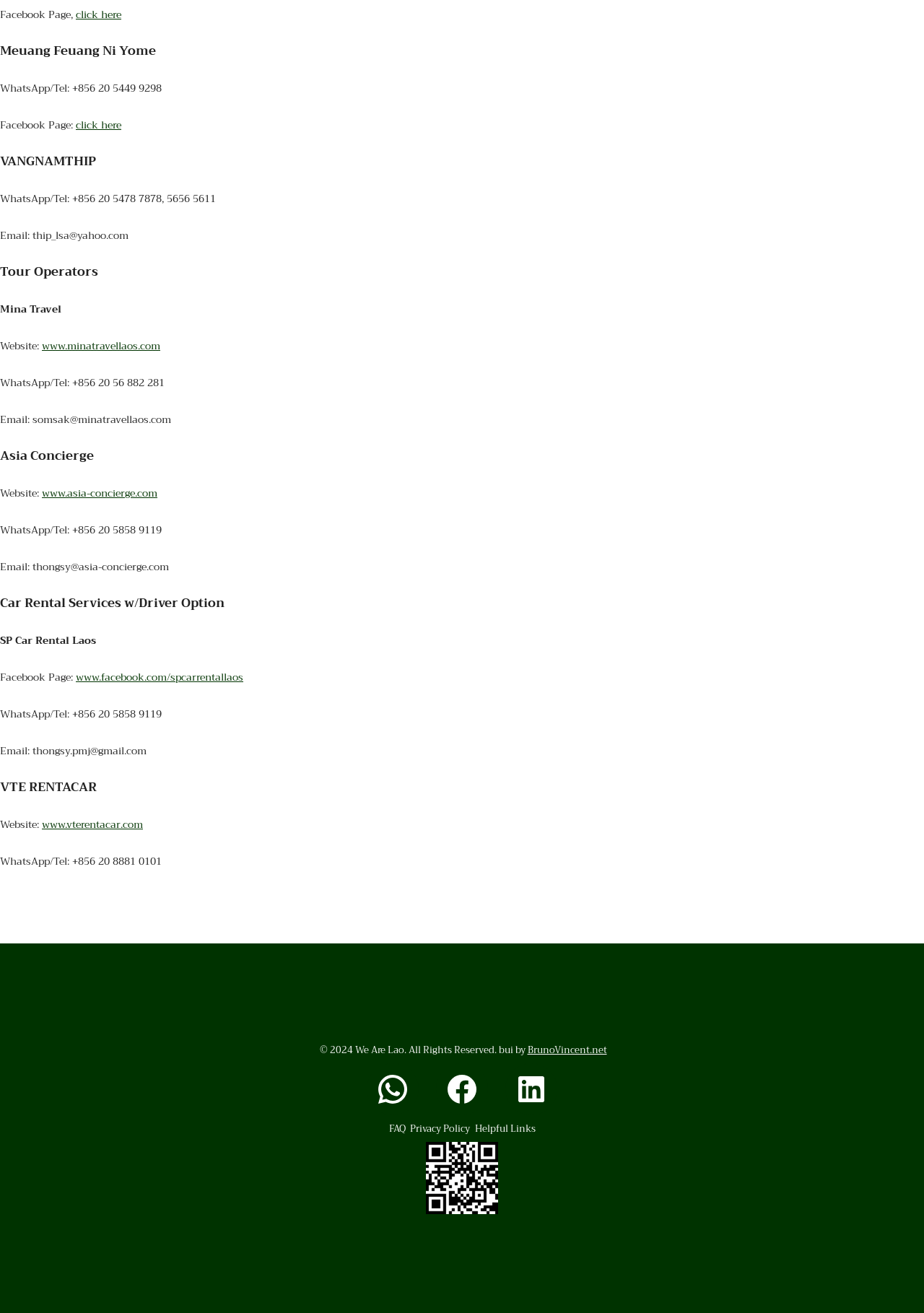What is the email of Asia Concierge?
Carefully examine the image and provide a detailed answer to the question.

I found the answer by looking at the StaticText element with the text 'Email: thongsy@asia-concierge.com' which is located below the 'Asia Concierge' label.